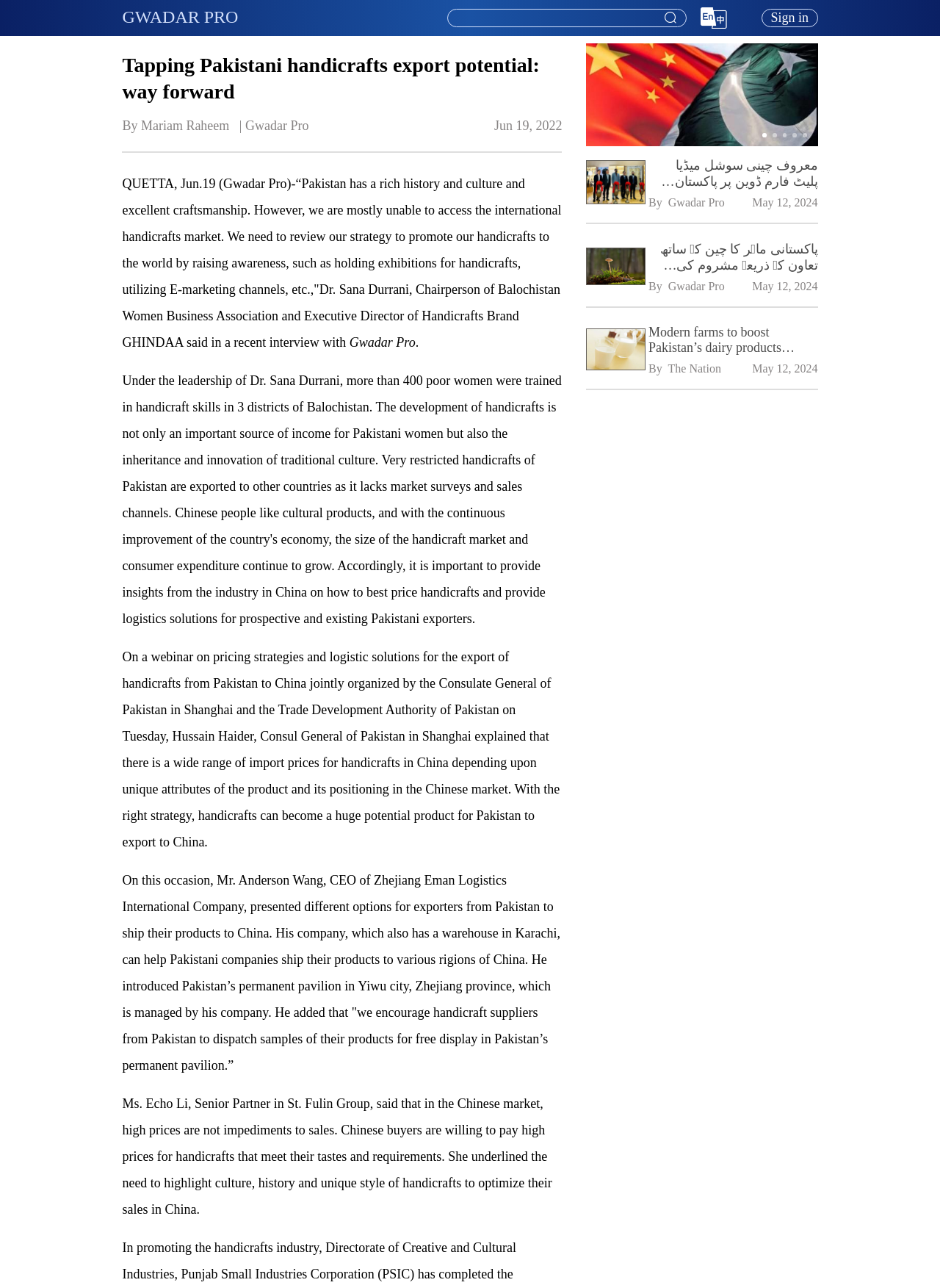What is the main heading of this webpage? Please extract and provide it.

Tapping Pakistani handicrafts export potential: way forward